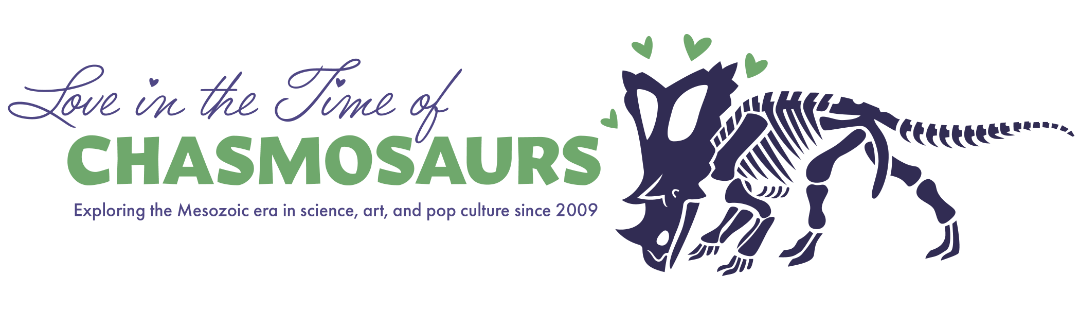Break down the image and provide a full description, noting any significant aspects.

This image features the vibrant header for "Love in the Time of Chasmosaurs," a platform dedicated to exploring the Mesozoic era through the lenses of science, art, and pop culture since 2009. The title is displayed in a playful and stylish font, with "Love in the Time of" elegantly positioned above the main title, "CHASMOSAURS," which is rendered in a bold, eye-catching green. Accompanying the text is an artistic depiction of a dinosaur skeleton, reminiscent of a Ceratopsian, adorned with whimsical hearts floating above, adding a touch of charm and creativity. The overall design captures the essence of both education and enthusiasm for paleontology, inviting viewers to delve deeper into the intriguing world of prehistoric life.